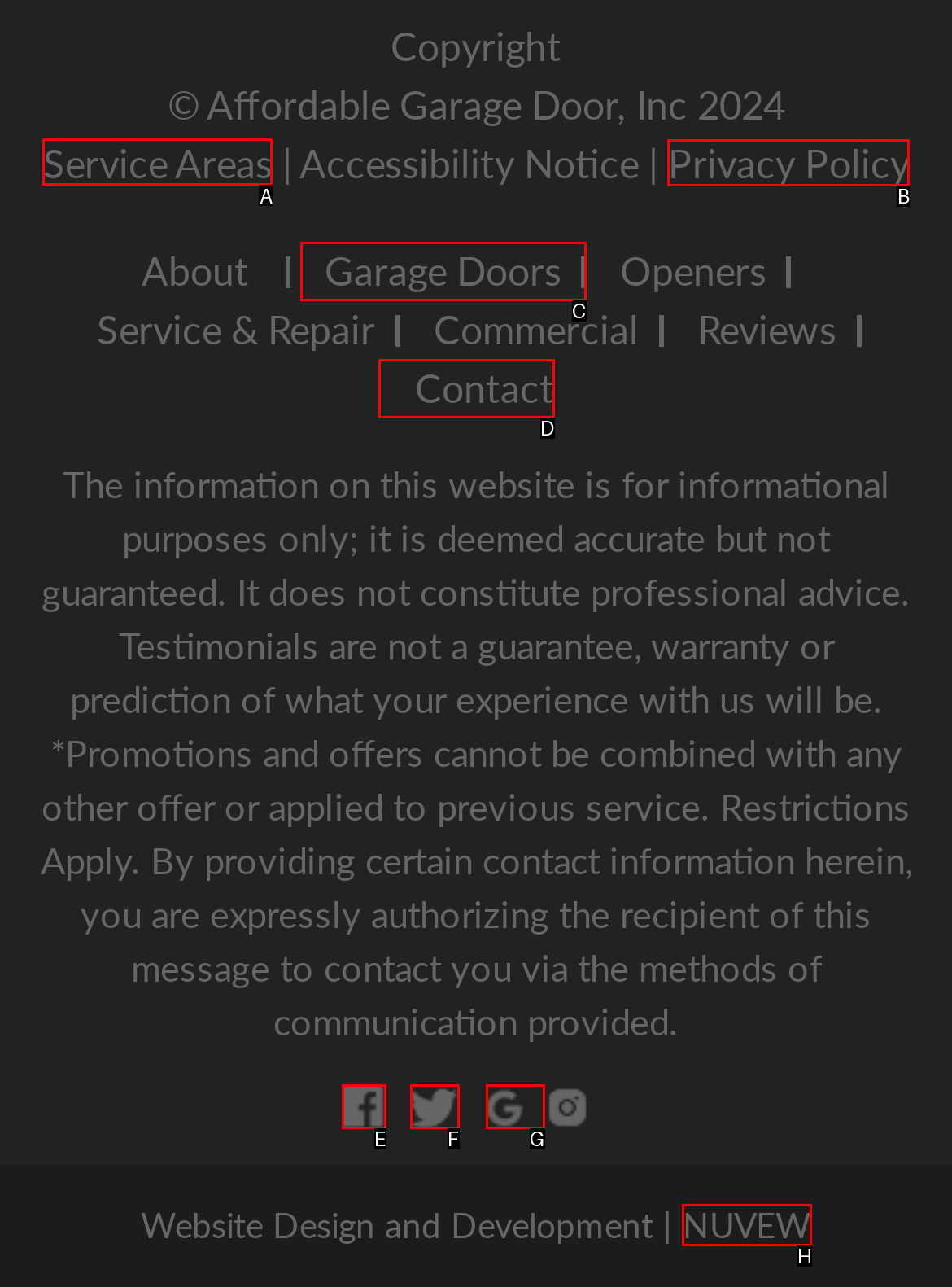Determine which option you need to click to execute the following task: Click on Service Areas. Provide your answer as a single letter.

A